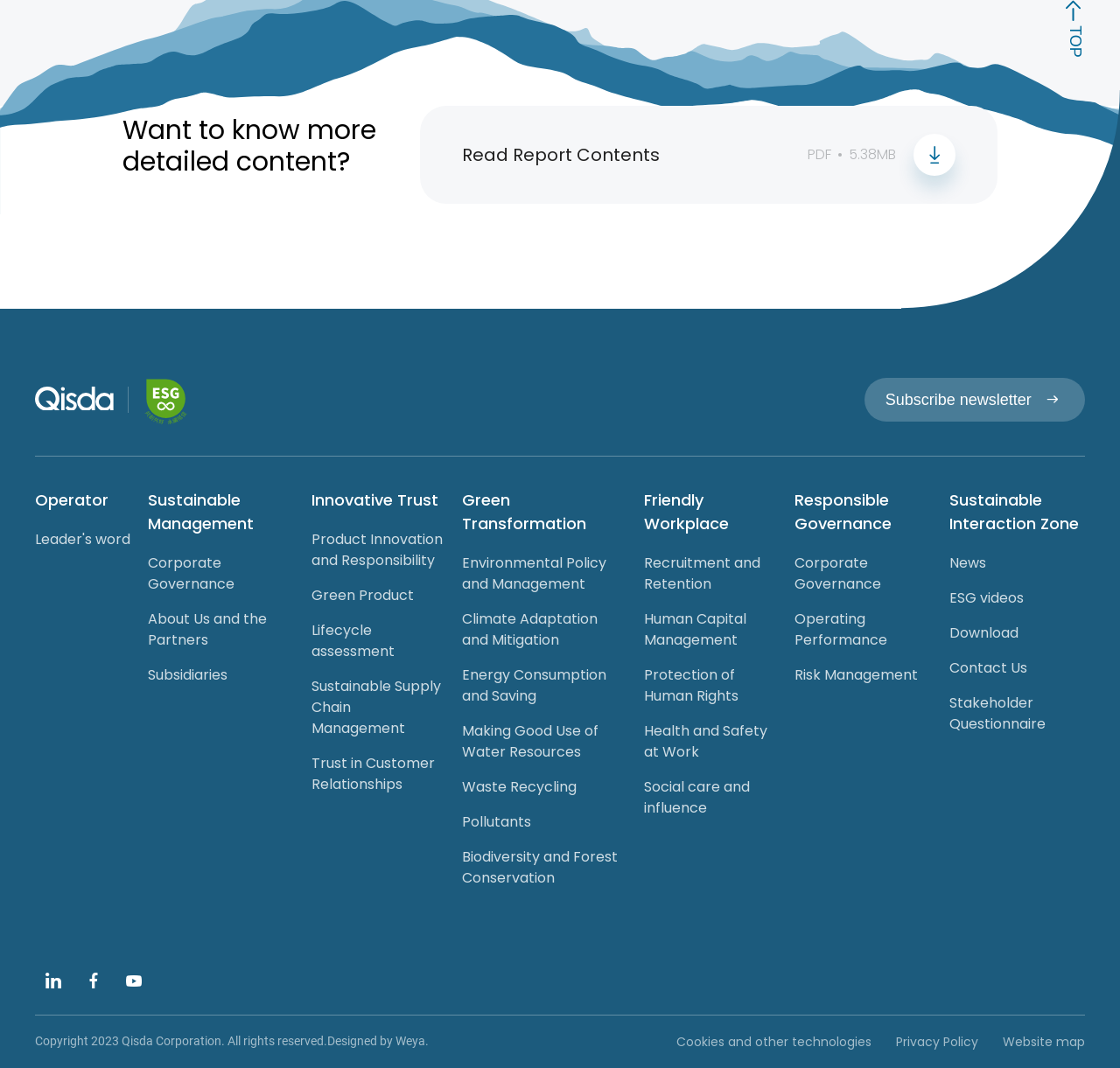Identify the bounding box coordinates for the UI element mentioned here: "Stakeholder Questionnaire". Provide the coordinates as four float values between 0 and 1, i.e., [left, top, right, bottom].

[0.847, 0.645, 0.969, 0.691]